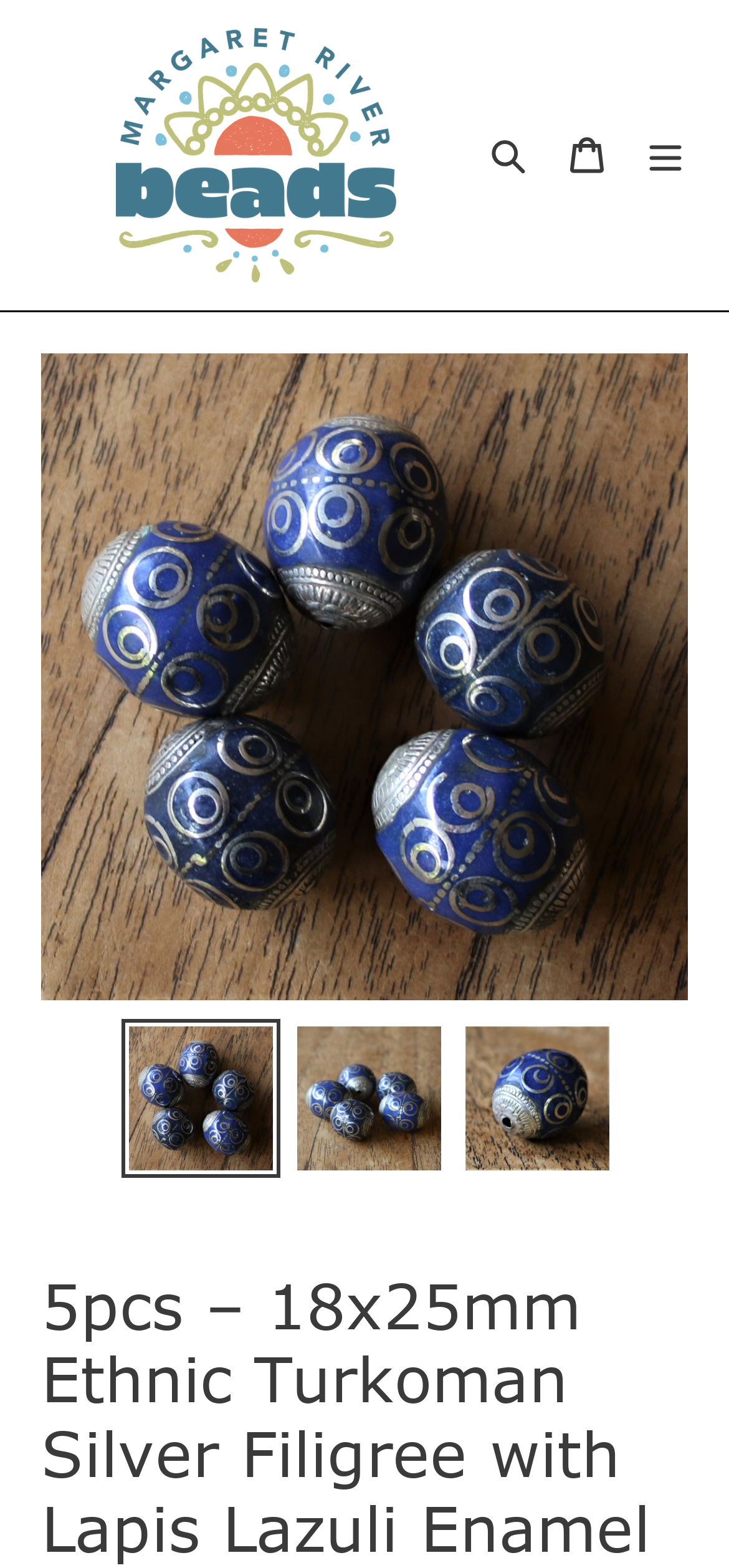Identify the bounding box of the UI component described as: "parent_node: Search aria-label="Menu"".

[0.859, 0.074, 0.967, 0.123]